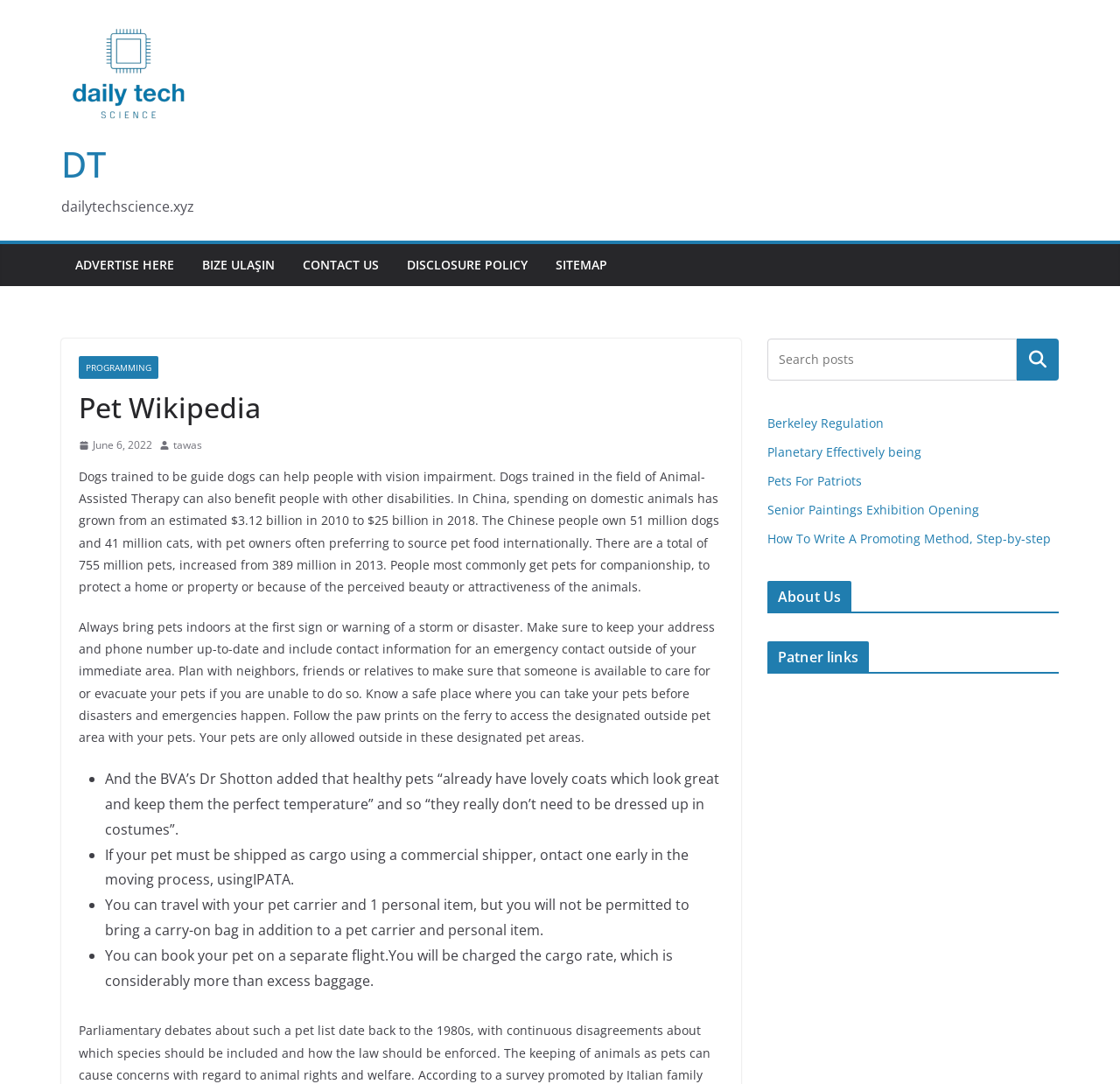Please respond in a single word or phrase: 
What should you do with your pets during a storm or disaster?

Bring them indoors